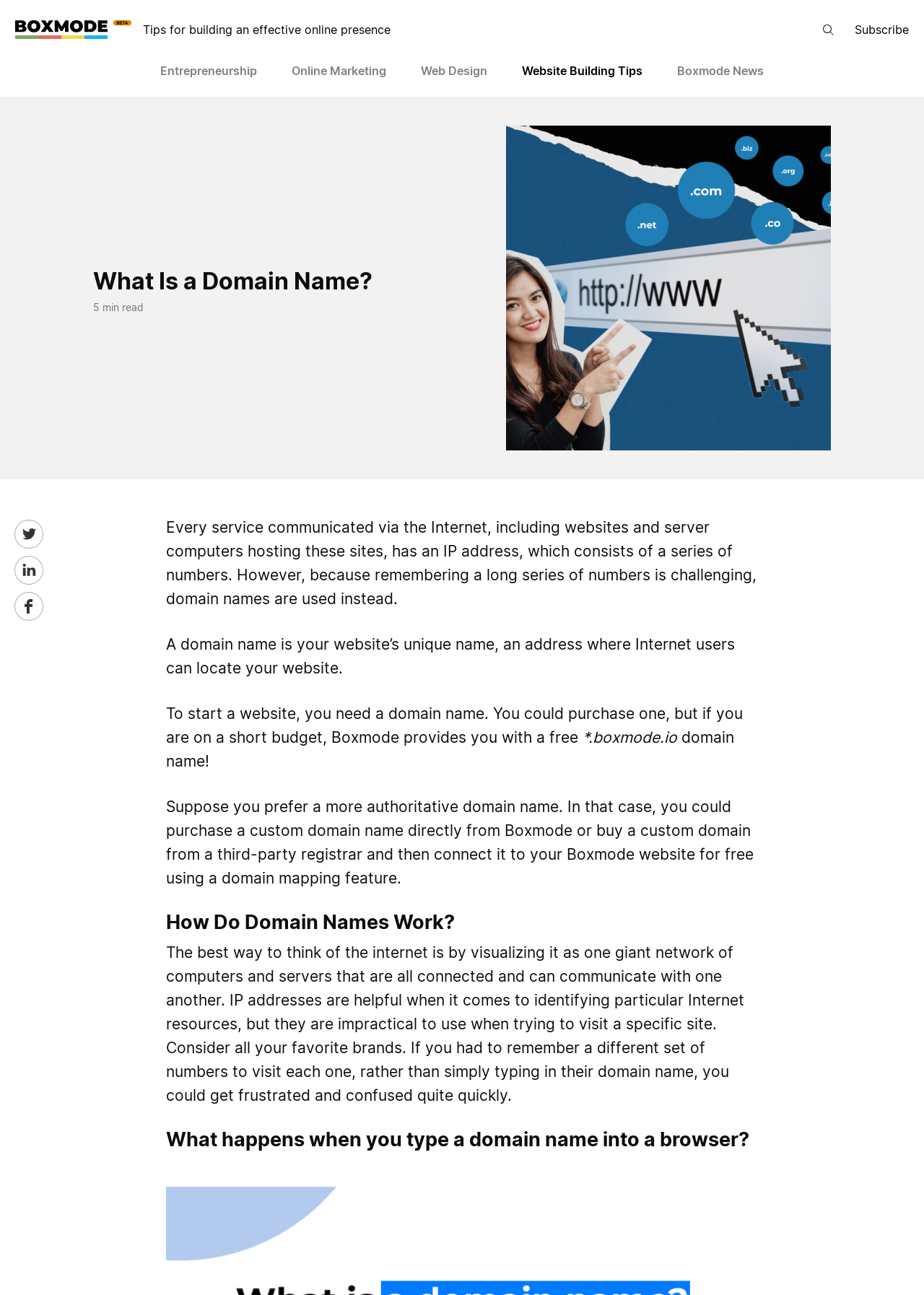What is a domain name?
Give a single word or phrase answer based on the content of the image.

A website's unique name